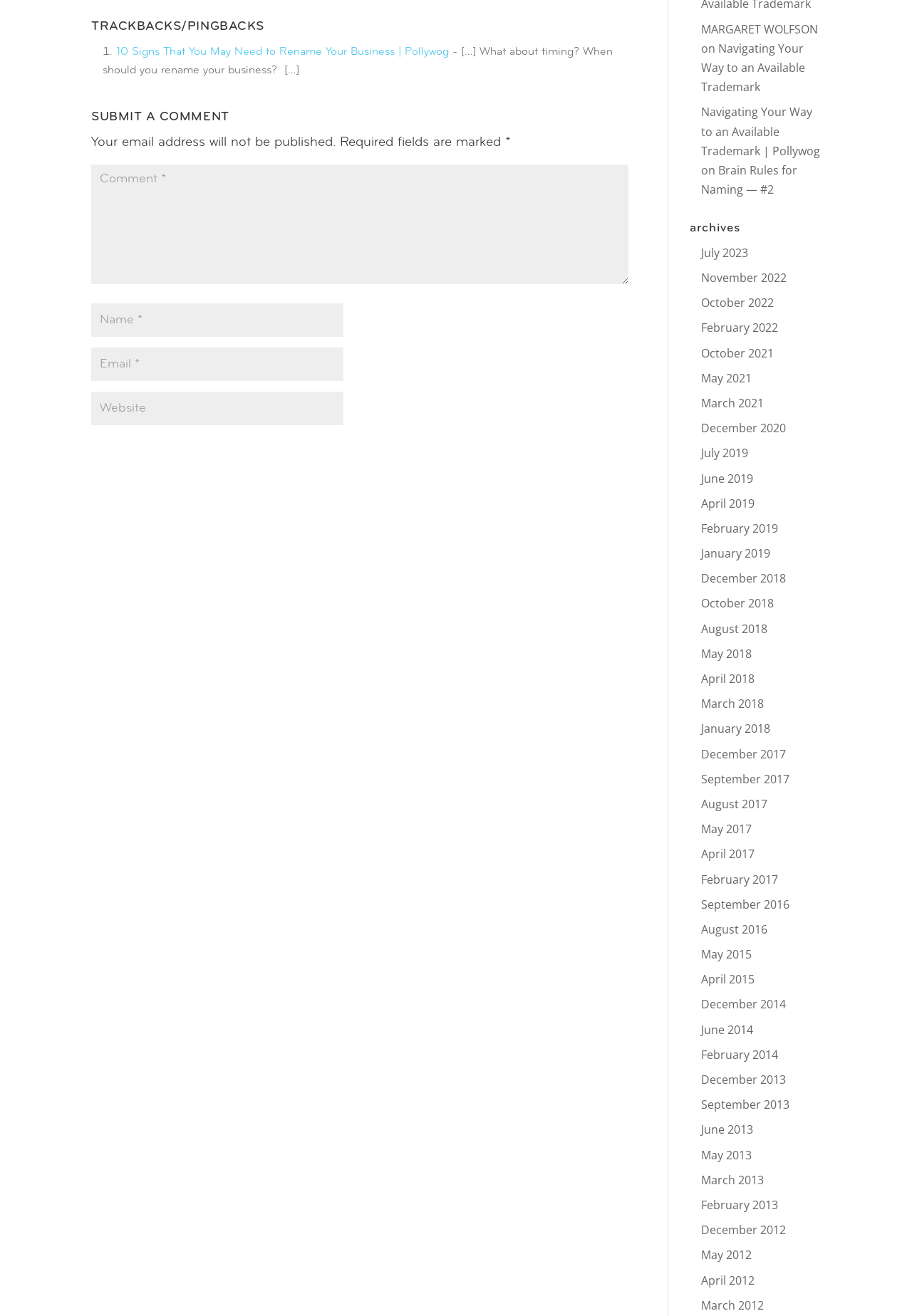Find the bounding box coordinates of the element's region that should be clicked in order to follow the given instruction: "Submit a comment". The coordinates should consist of four float numbers between 0 and 1, i.e., [left, top, right, bottom].

[0.532, 0.331, 0.689, 0.357]